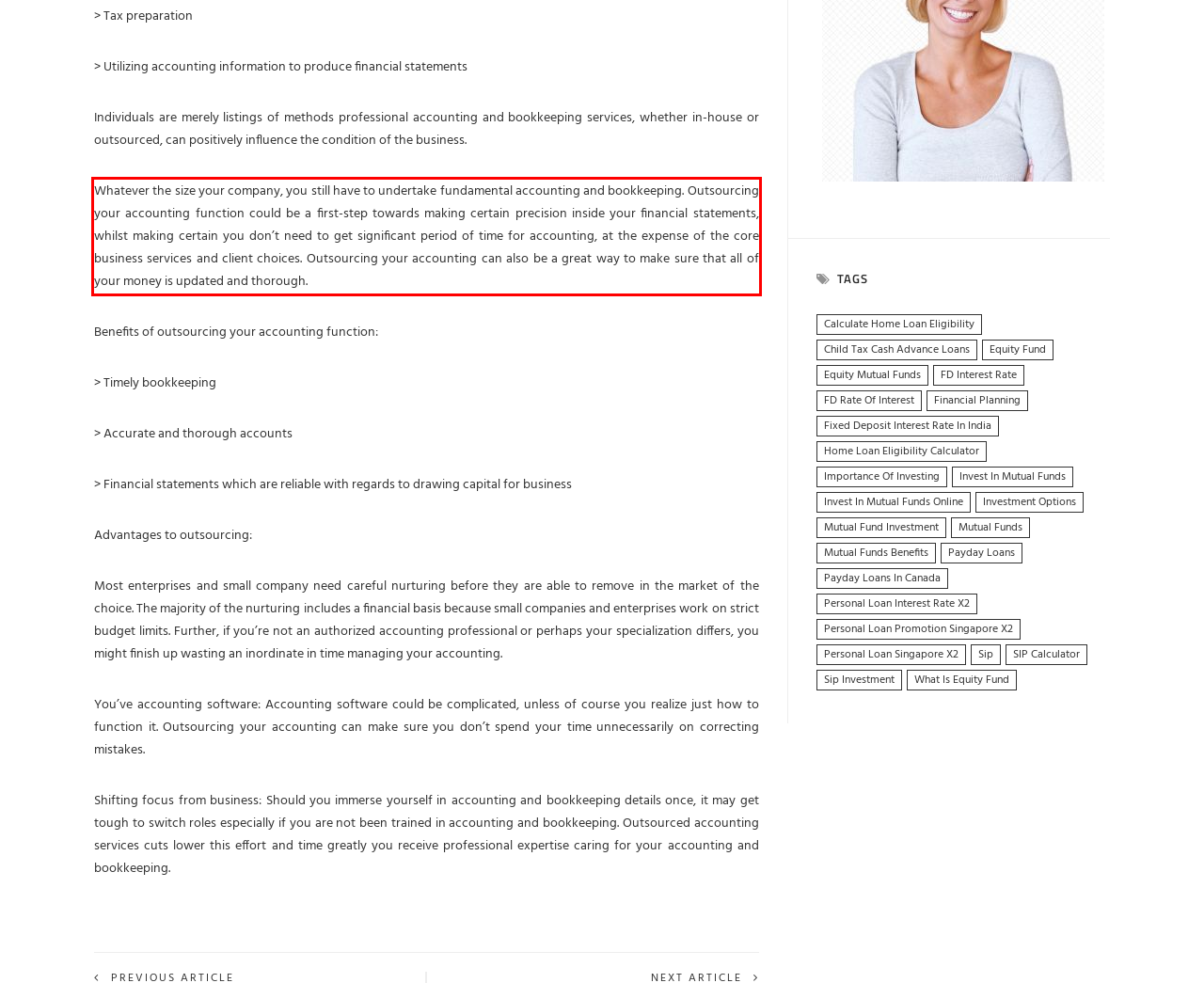Given a screenshot of a webpage containing a red rectangle bounding box, extract and provide the text content found within the red bounding box.

Whatever the size your company, you still have to undertake fundamental accounting and bookkeeping. Outsourcing your accounting function could be a first-step towards making certain precision inside your financial statements, whilst making certain you don’t need to get significant period of time for accounting, at the expense of the core business services and client choices. Outsourcing your accounting can also be a great way to make sure that all of your money is updated and thorough.